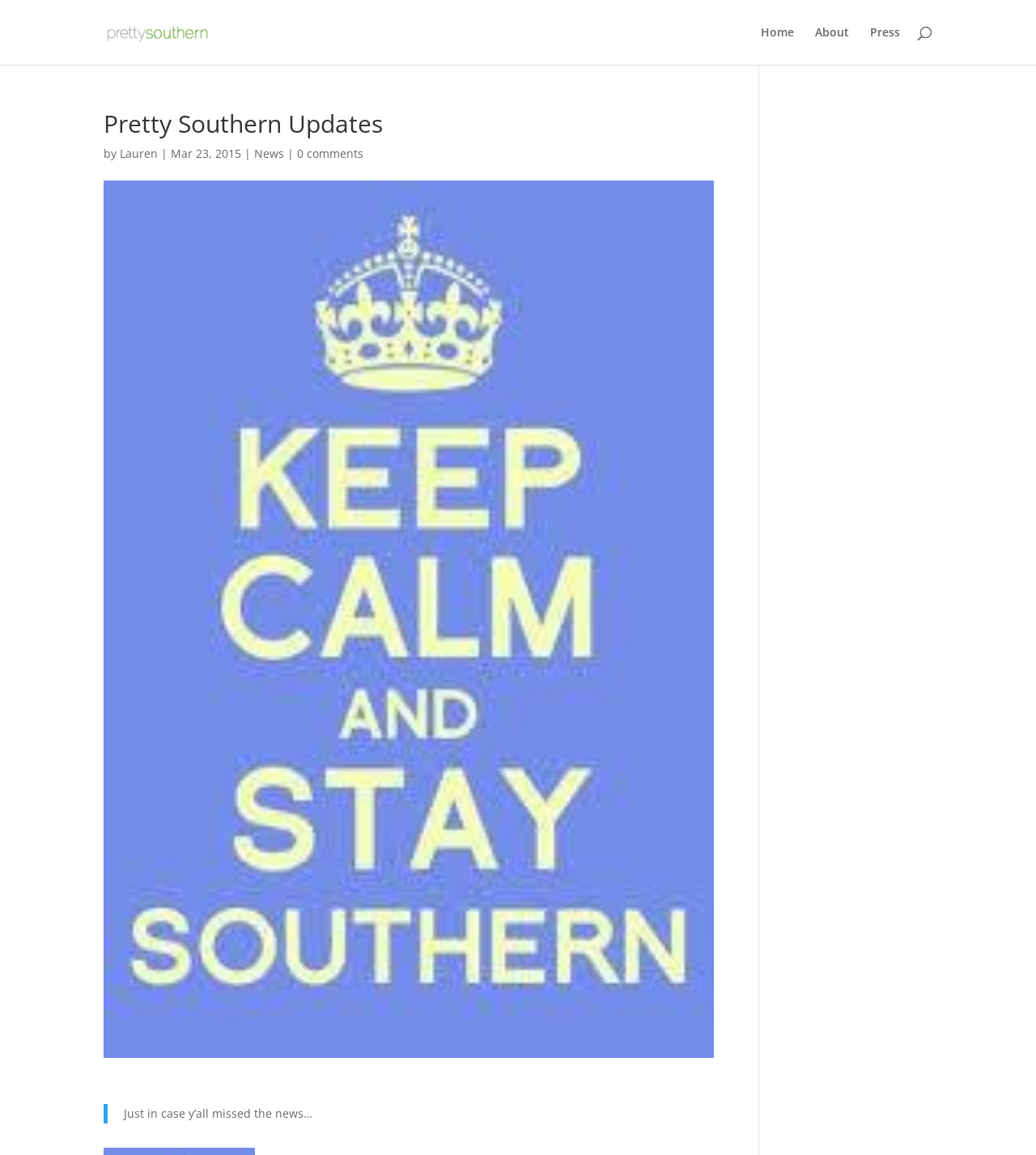Specify the bounding box coordinates (top-left x, top-left y, bottom-right x, bottom-right y) of the UI element in the screenshot that matches this description: Home

[0.734, 0.023, 0.766, 0.056]